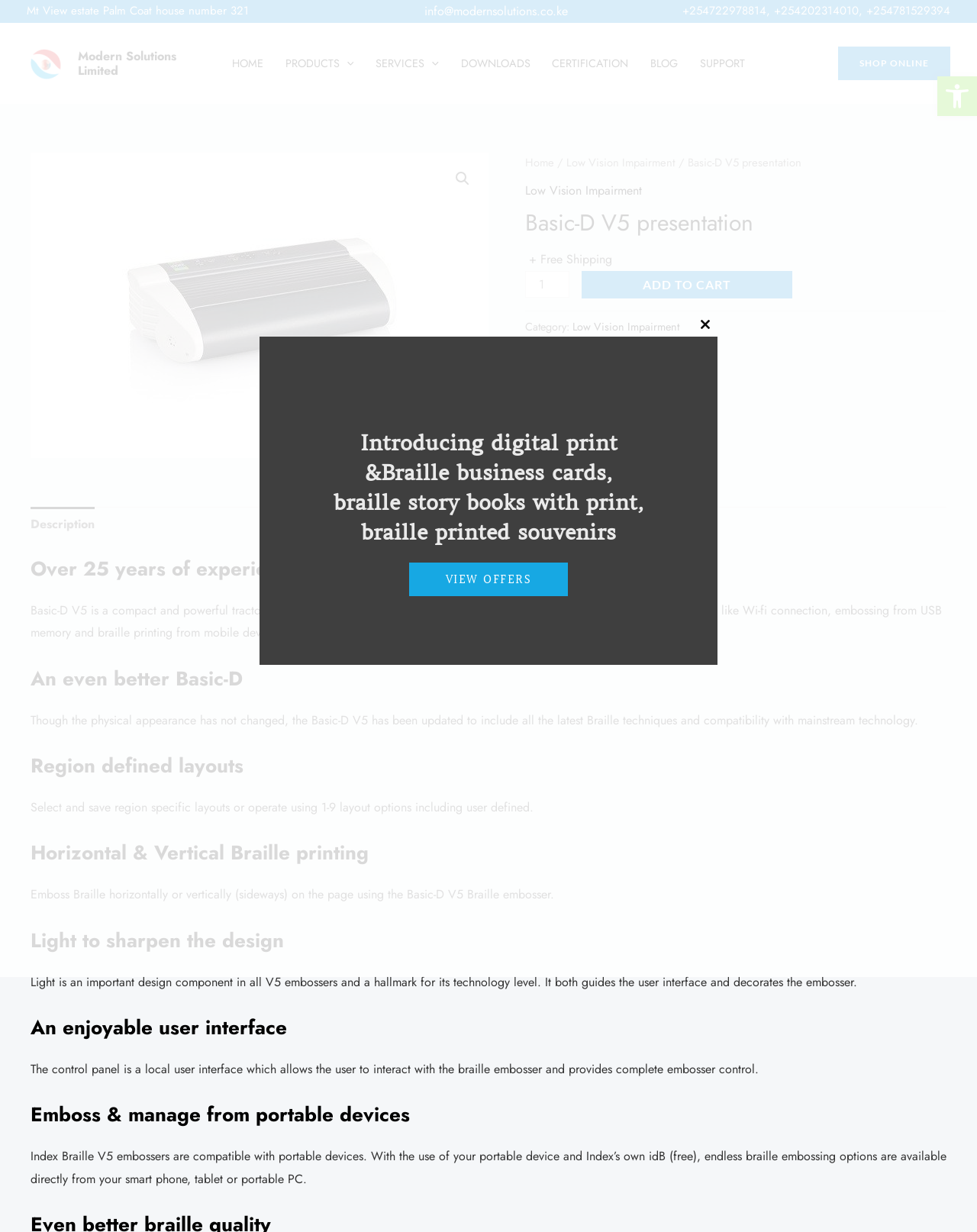Locate the bounding box coordinates of the area to click to fulfill this instruction: "Add to cart". The bounding box should be presented as four float numbers between 0 and 1, in the order [left, top, right, bottom].

[0.595, 0.22, 0.811, 0.242]